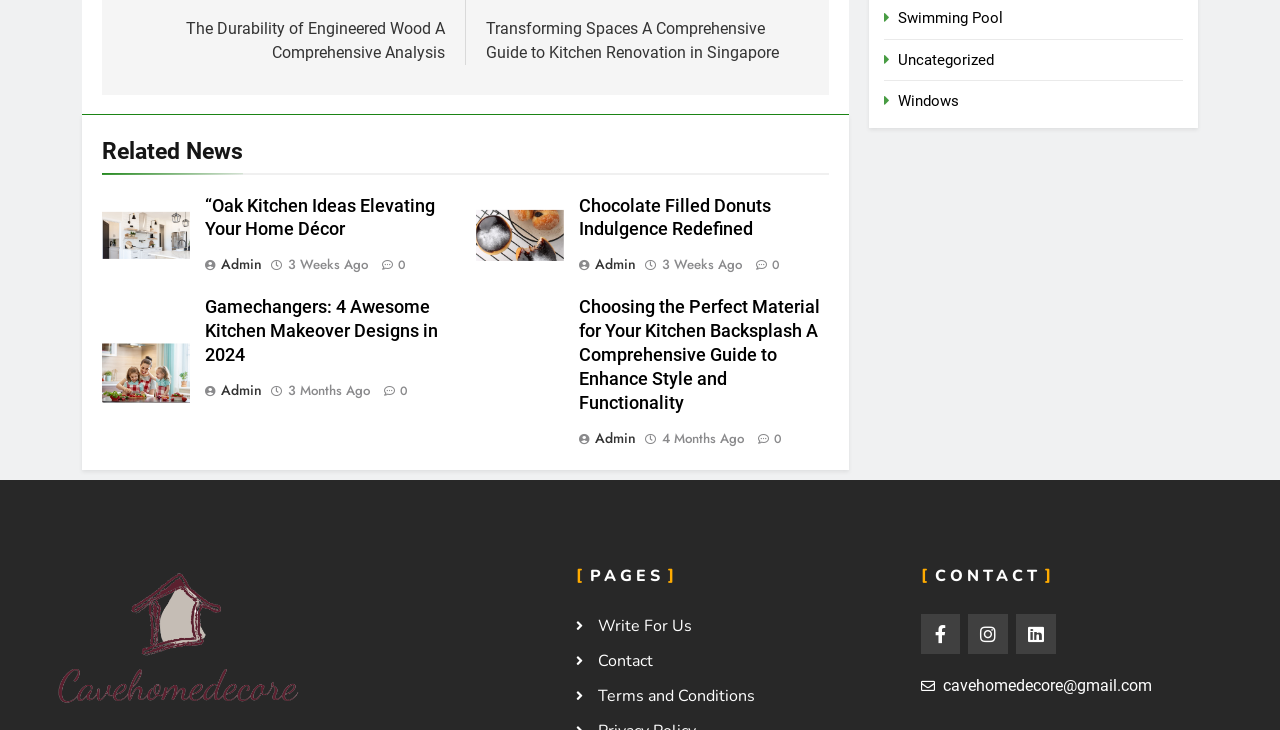Locate the bounding box coordinates of the element I should click to achieve the following instruction: "Check Gamechangers: 4 Awesome Kitchen Makeover Designs in 2024 article".

[0.16, 0.406, 0.356, 0.504]